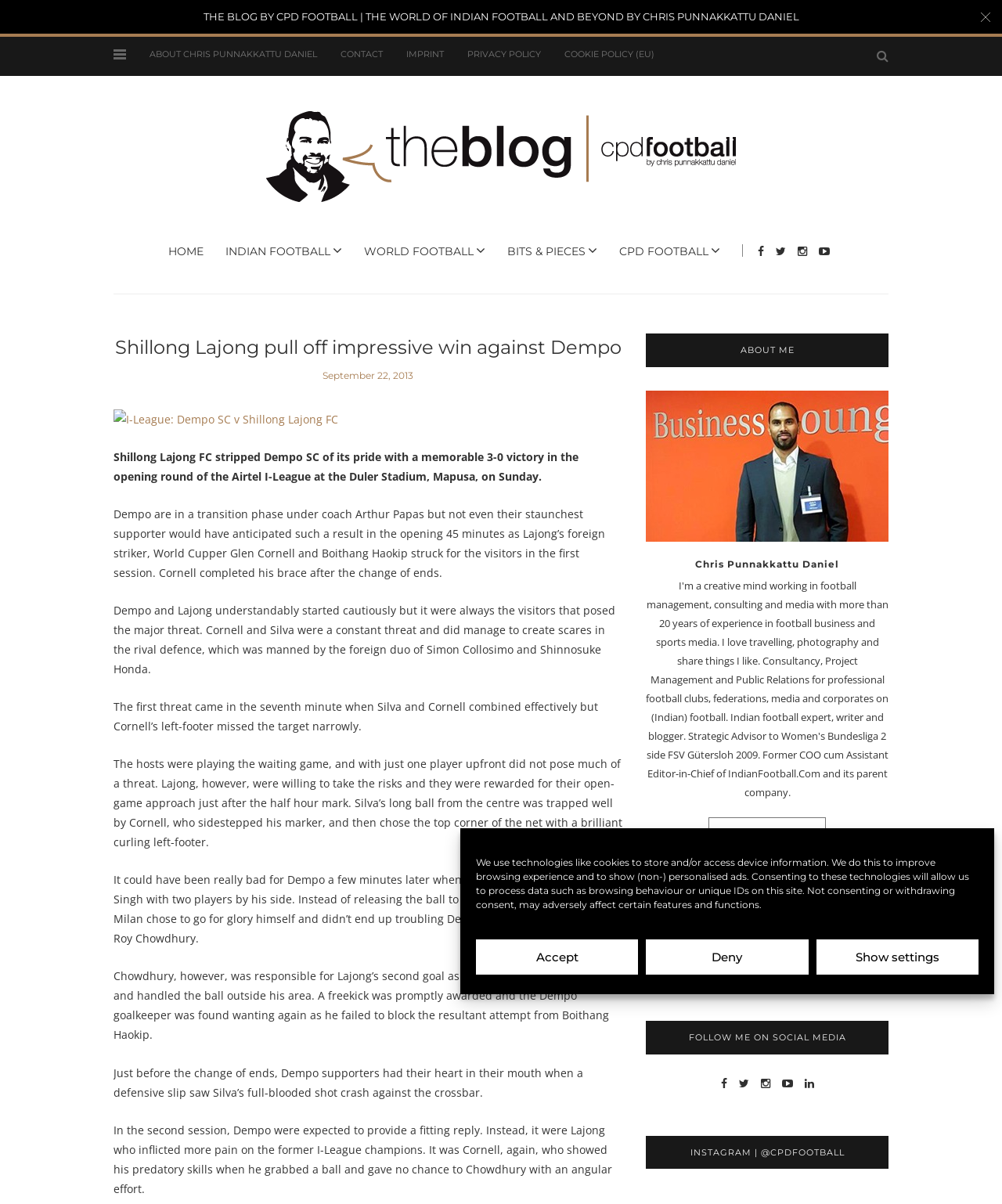Create an in-depth description of the webpage, covering main sections.

This webpage is about CPD Football, a blog focused on Indian football and beyond, written by Chris Punnakkattu Daniel. At the top, there is a dialog box for managing cookie consent, with buttons to accept, deny, or show settings. Below this, there is a header section with links to the blog, about Chris Punnakkattu Daniel, contact, imprint, privacy policy, and cookie policy.

The main content of the webpage is an article about Shillong Lajong FC's impressive 3-0 victory against Dempo SC in the opening round of the Airtel I-League. The article is divided into several paragraphs, with a heading and a time stamp indicating that it was published on September 22, 2013. There is also an image related to the article.

To the right of the article, there are several sections, including "About Me" with an image of Chris Punnakkattu Daniel, "Contact Me" with links to general, media, and collaborations, and "Follow Me on Social Media" with links to various social media platforms. At the very bottom, there is a heading "INSTAGRAM | @CPDFOOTBALL".

The webpage has a total of 7 buttons, 24 links, 11 images, and 14 static text elements. The layout is organized, with clear headings and concise text, making it easy to navigate and read.